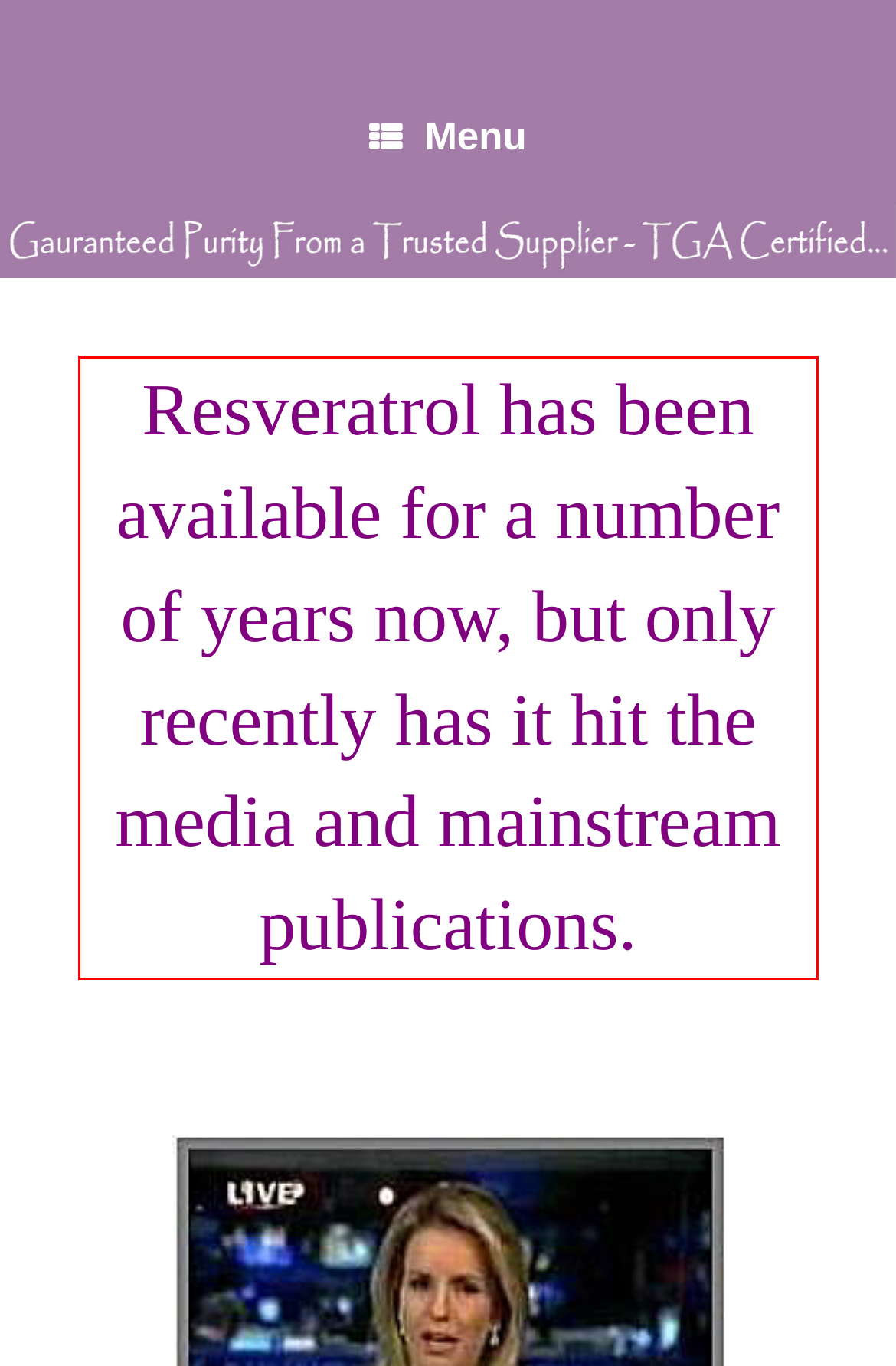Using the provided screenshot, read and generate the text content within the red-bordered area.

Resveratrol has been available for a number of years now, but only recently has it hit the media and mainstream publications.